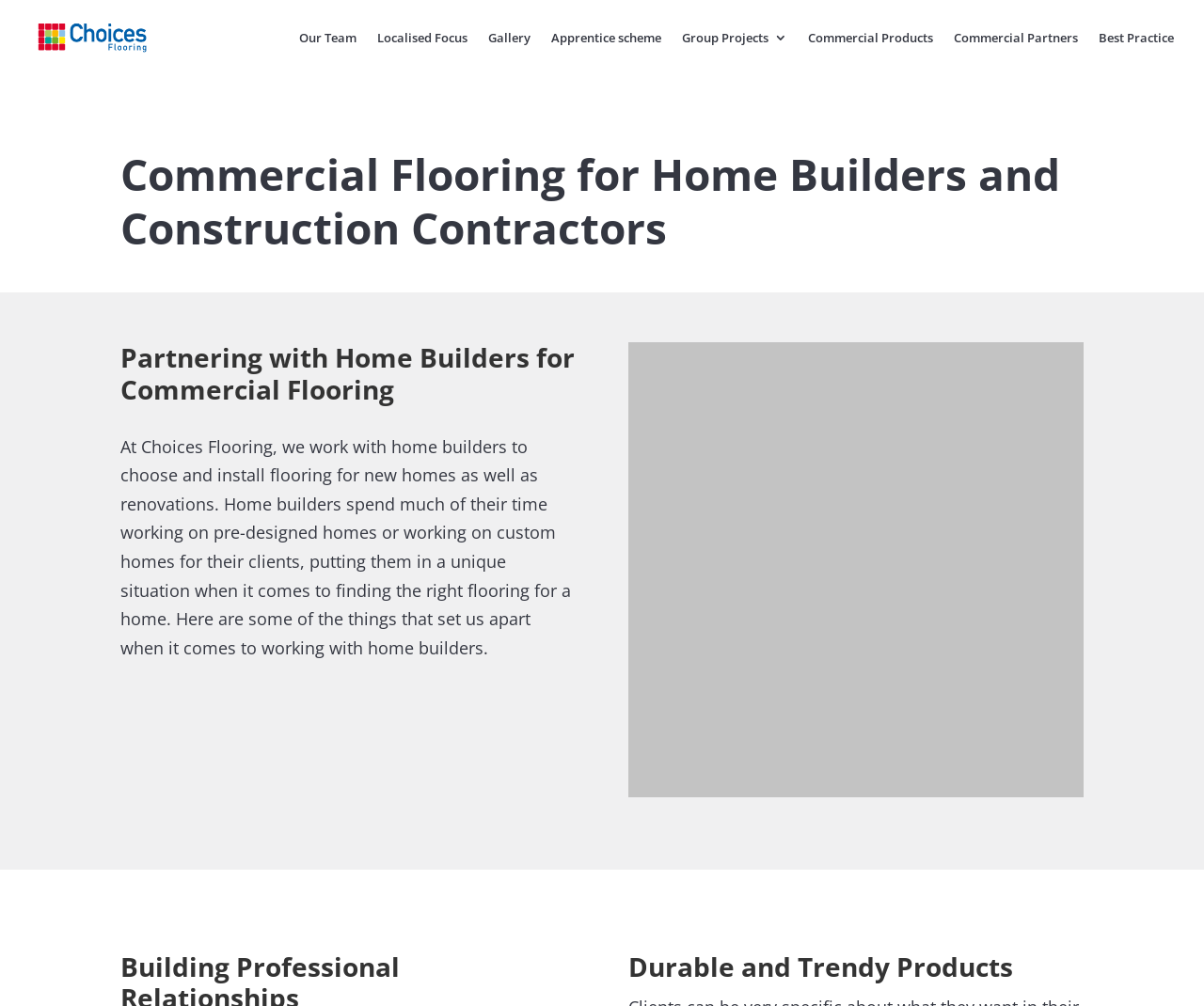Please identify the coordinates of the bounding box that should be clicked to fulfill this instruction: "read about localized focus".

[0.313, 0.031, 0.388, 0.075]